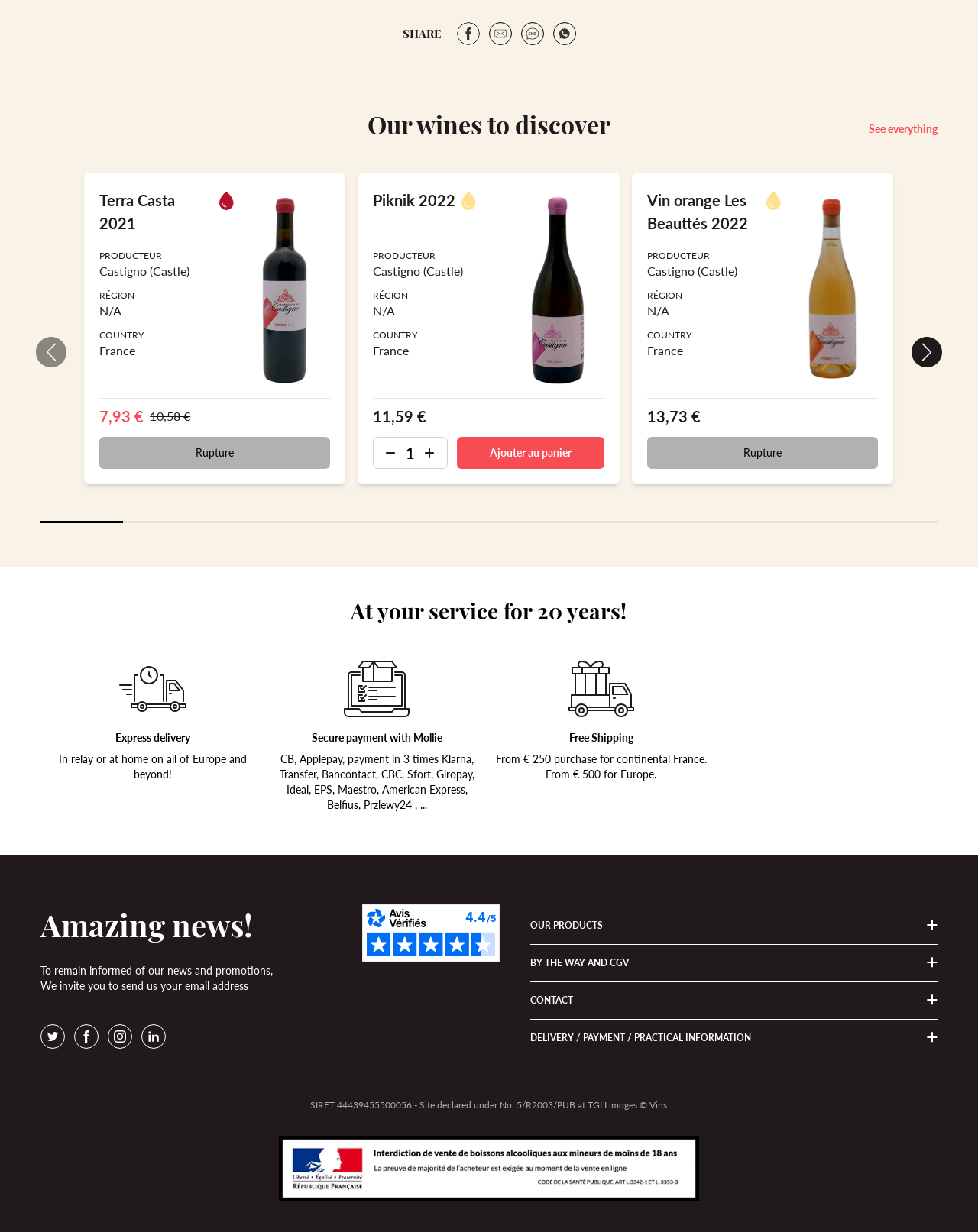What is the price of Terra Casta 2021?
Use the information from the screenshot to give a comprehensive response to the question.

I found the price of Terra Casta 2021 by looking at the StaticText element with the text '7,93 €' which is located near the link element with the text 'Terra Casta 2021 PRODUCTEUR Castigno (Castle) RÉGION N/A COUNTRY France Terra Casta 2021'.